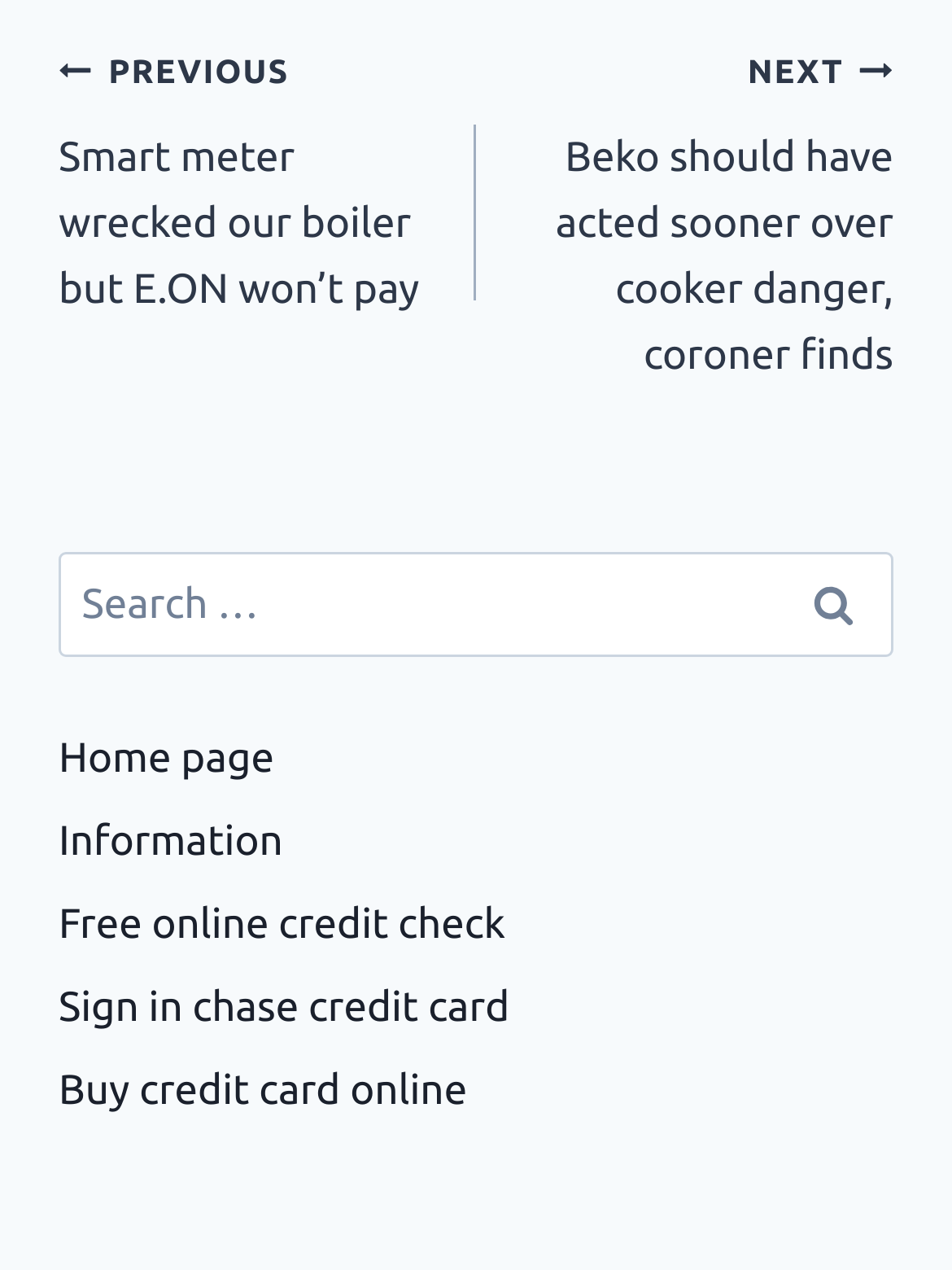Using the provided element description: "Home page", identify the bounding box coordinates. The coordinates should be four floats between 0 and 1 in the order [left, top, right, bottom].

[0.062, 0.566, 0.938, 0.631]